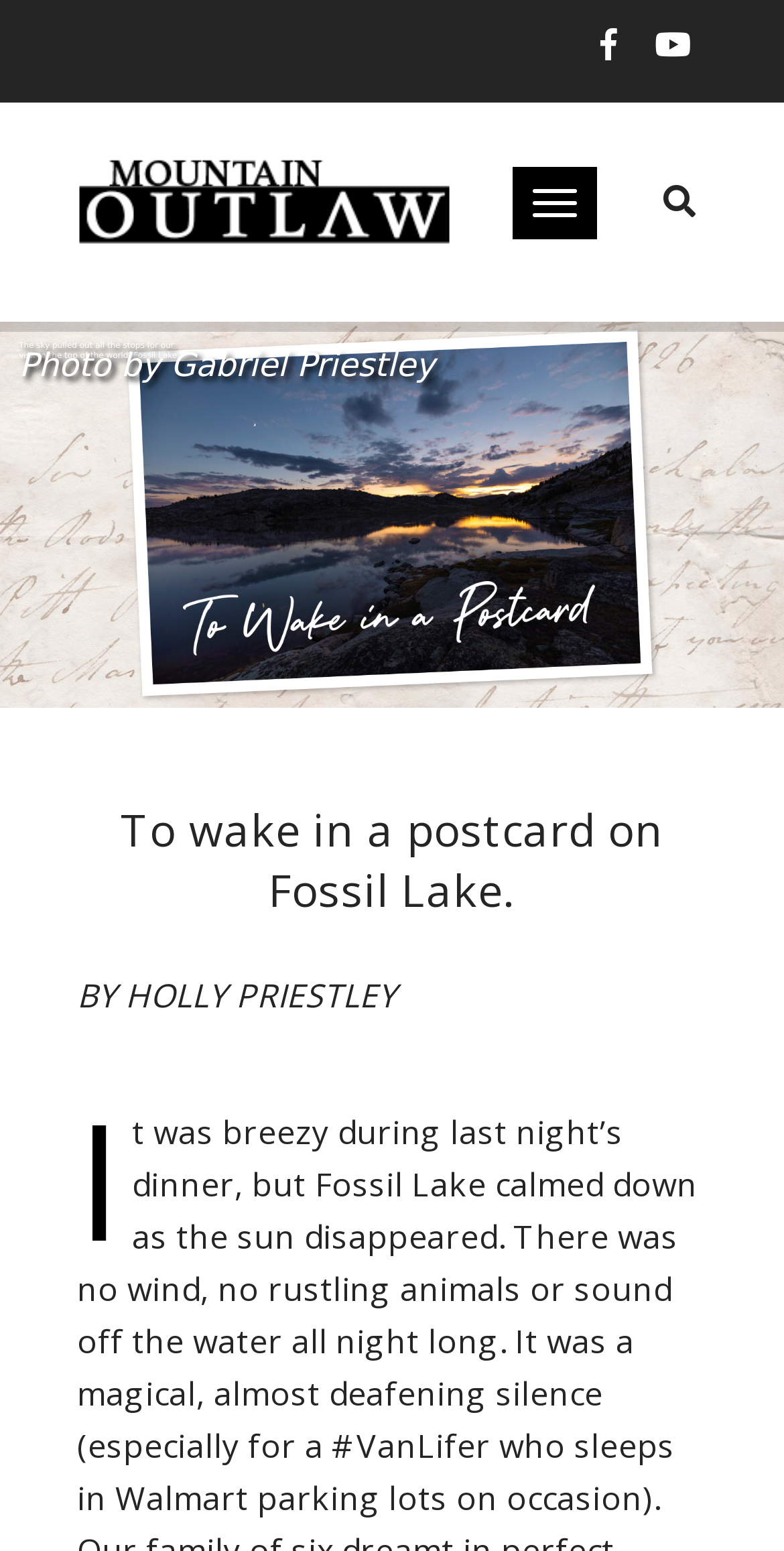What is the name of the publication?
Please give a detailed and elaborate explanation in response to the question.

I found a link element with the text 'Mountain Outlaw' which suggests that Mountain Outlaw is the name of the publication.